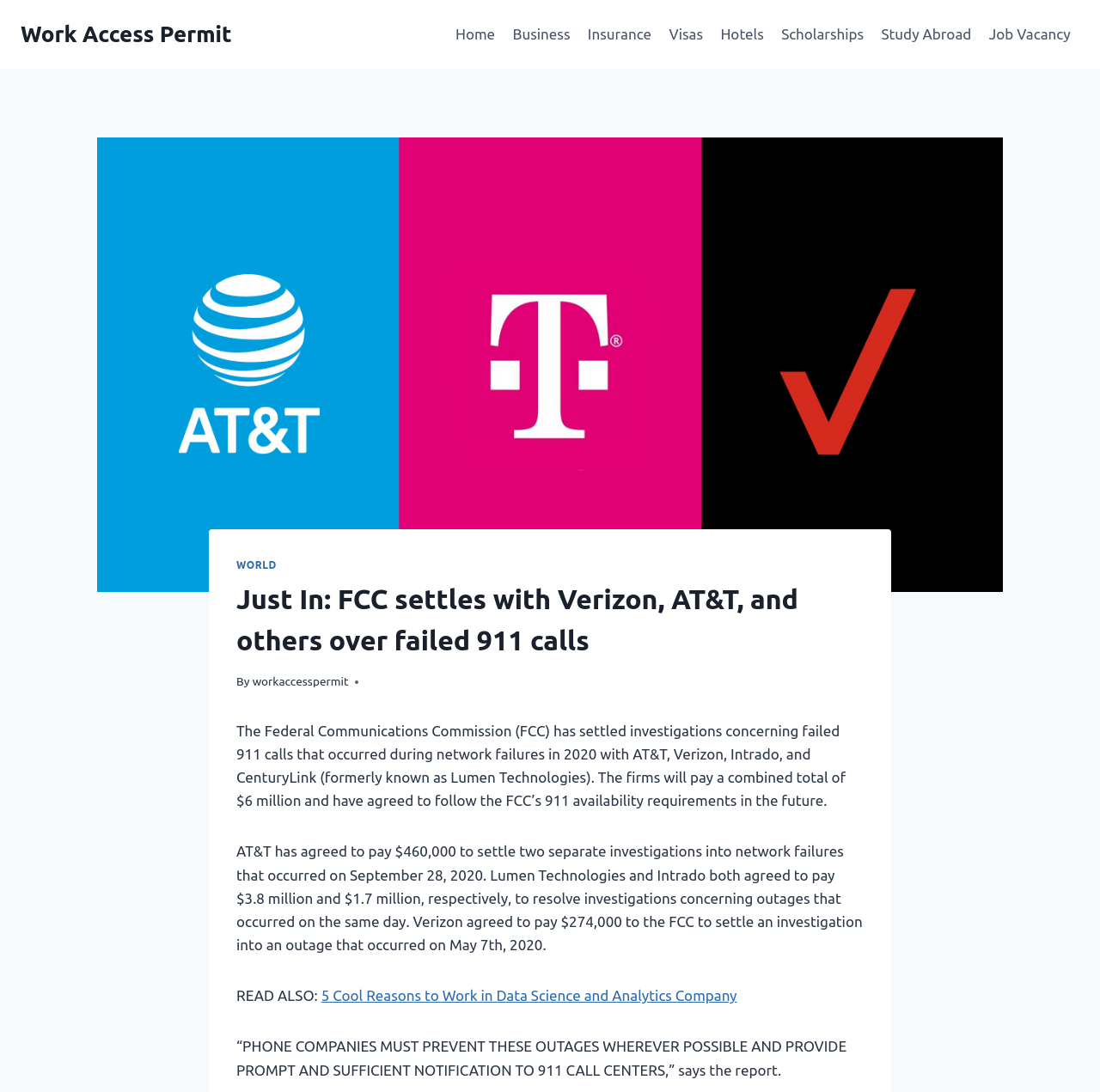Find the bounding box coordinates for the area you need to click to carry out the instruction: "View the image related to failed 911 calls". The coordinates should be four float numbers between 0 and 1, indicated as [left, top, right, bottom].

[0.088, 0.126, 0.912, 0.542]